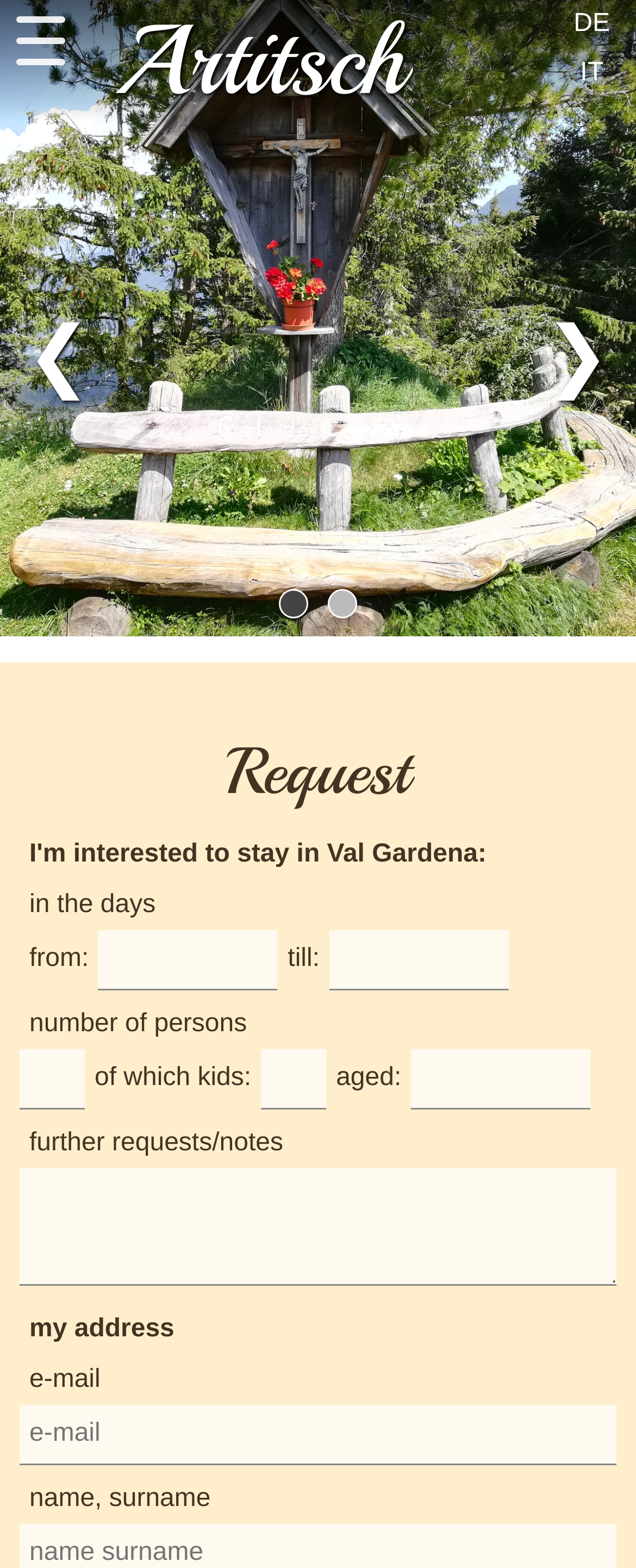What is the language selection option?
Answer the question with a single word or phrase, referring to the image.

DE, IT